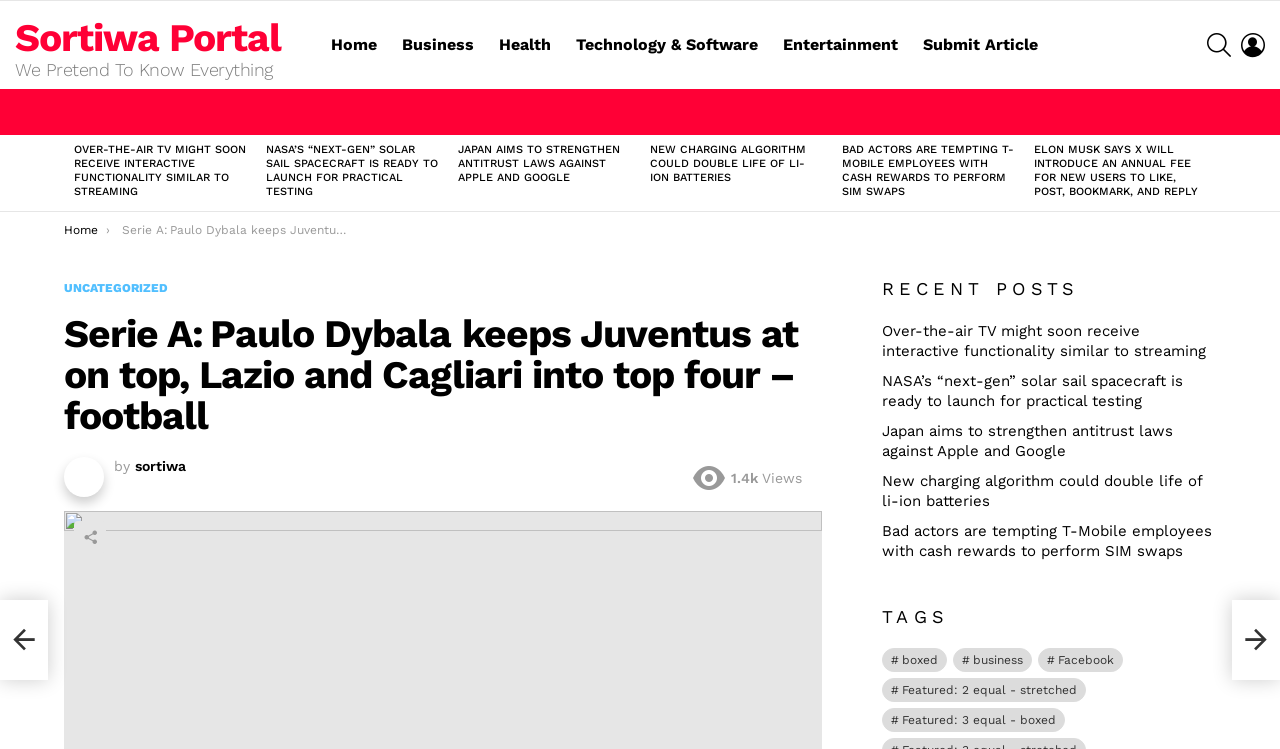Locate the bounding box coordinates of the item that should be clicked to fulfill the instruction: "Click on the 'TAGS' link".

[0.689, 0.809, 0.95, 0.839]